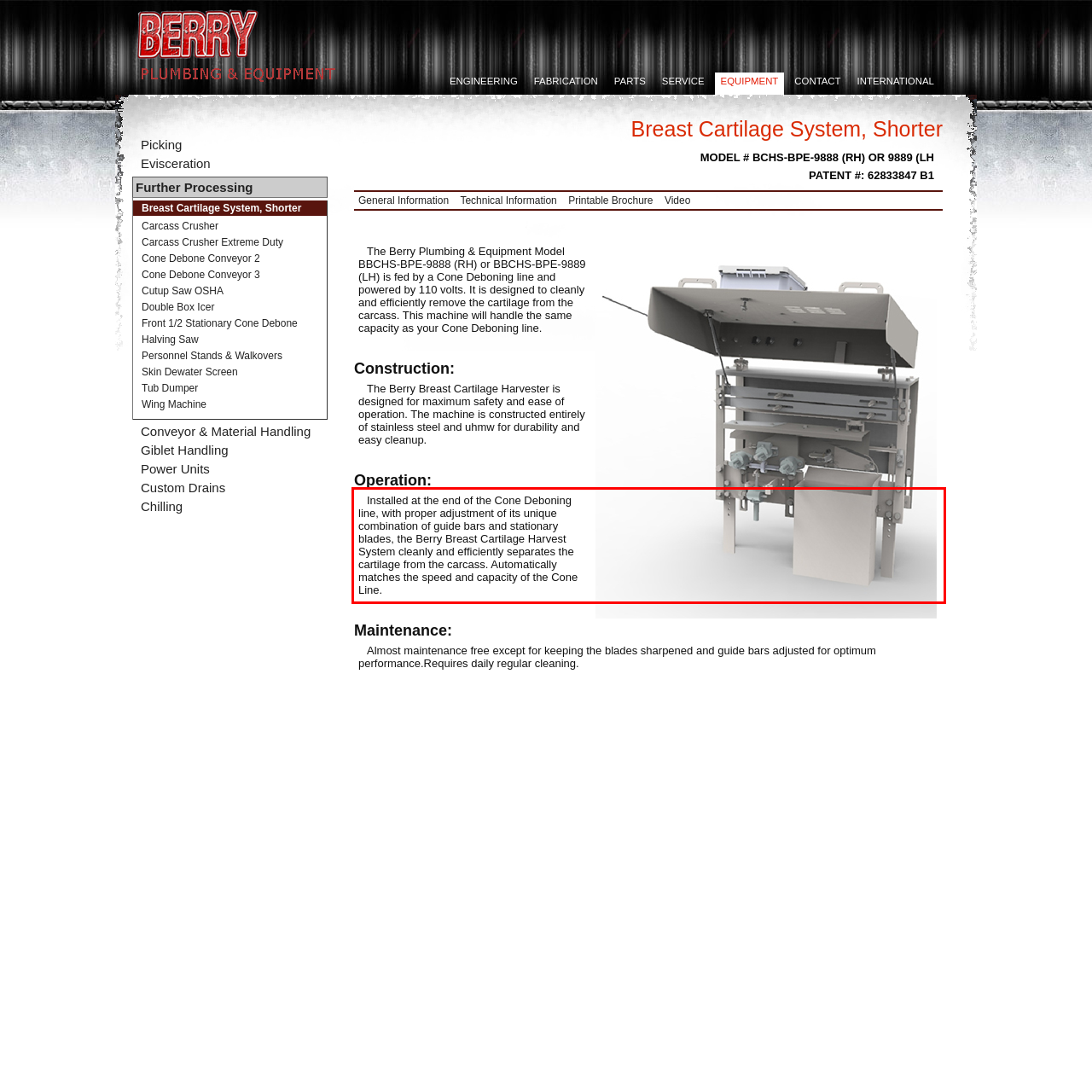Identify the text within the red bounding box on the webpage screenshot and generate the extracted text content.

Installed at the end of the Cone Deboning line, with proper adjustment of its unique combination of guide bars and stationary blades, the Berry Breast Cartilage Harvest System cleanly and efficiently separates the cartilage from the carcass. Automatically matches the speed and capacity of the Cone Line.